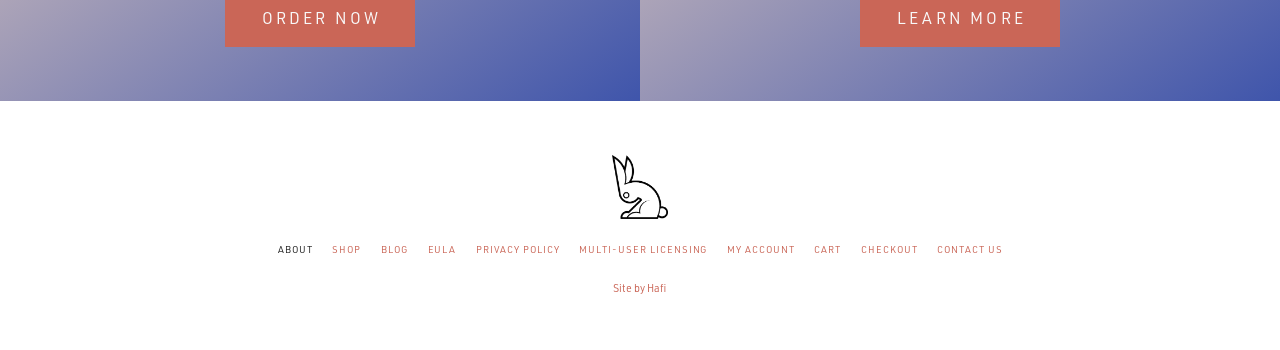Can you show the bounding box coordinates of the region to click on to complete the task described in the instruction: "view about page"?

[0.209, 0.67, 0.252, 0.757]